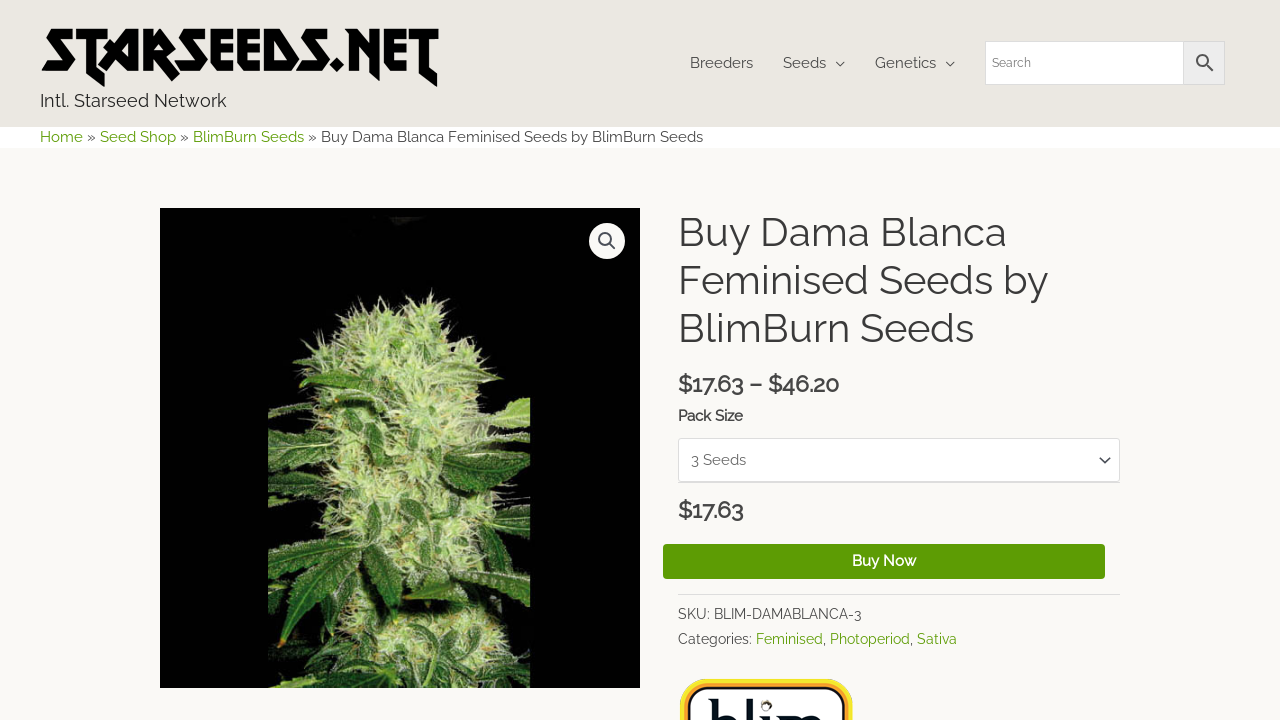Locate the bounding box coordinates of the element that should be clicked to fulfill the instruction: "Buy Dama Blanca Feminised Seeds now".

[0.518, 0.756, 0.863, 0.804]